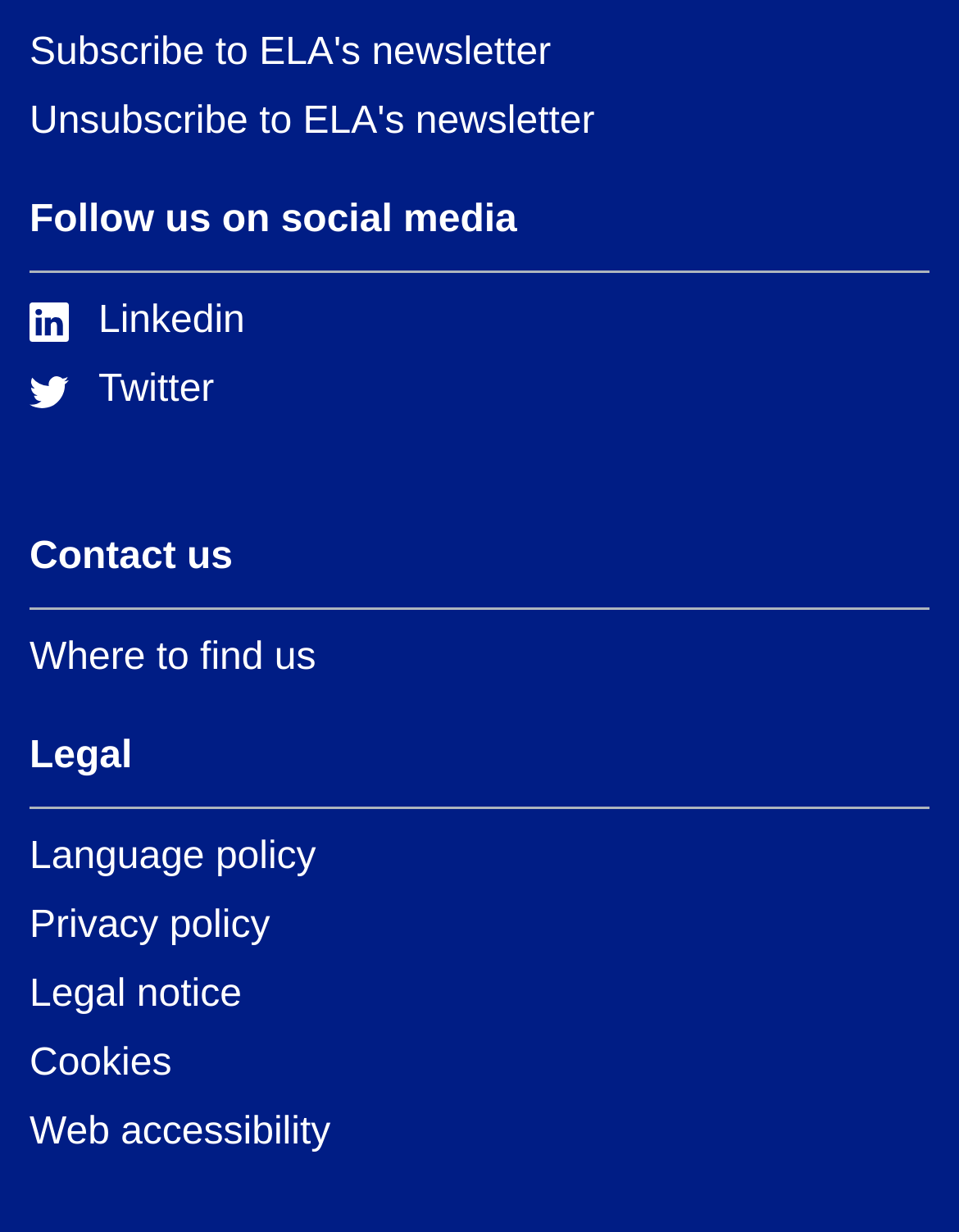Determine the bounding box coordinates of the clickable area required to perform the following instruction: "Follow us on Linkedin". The coordinates should be represented as four float numbers between 0 and 1: [left, top, right, bottom].

[0.031, 0.244, 0.255, 0.278]